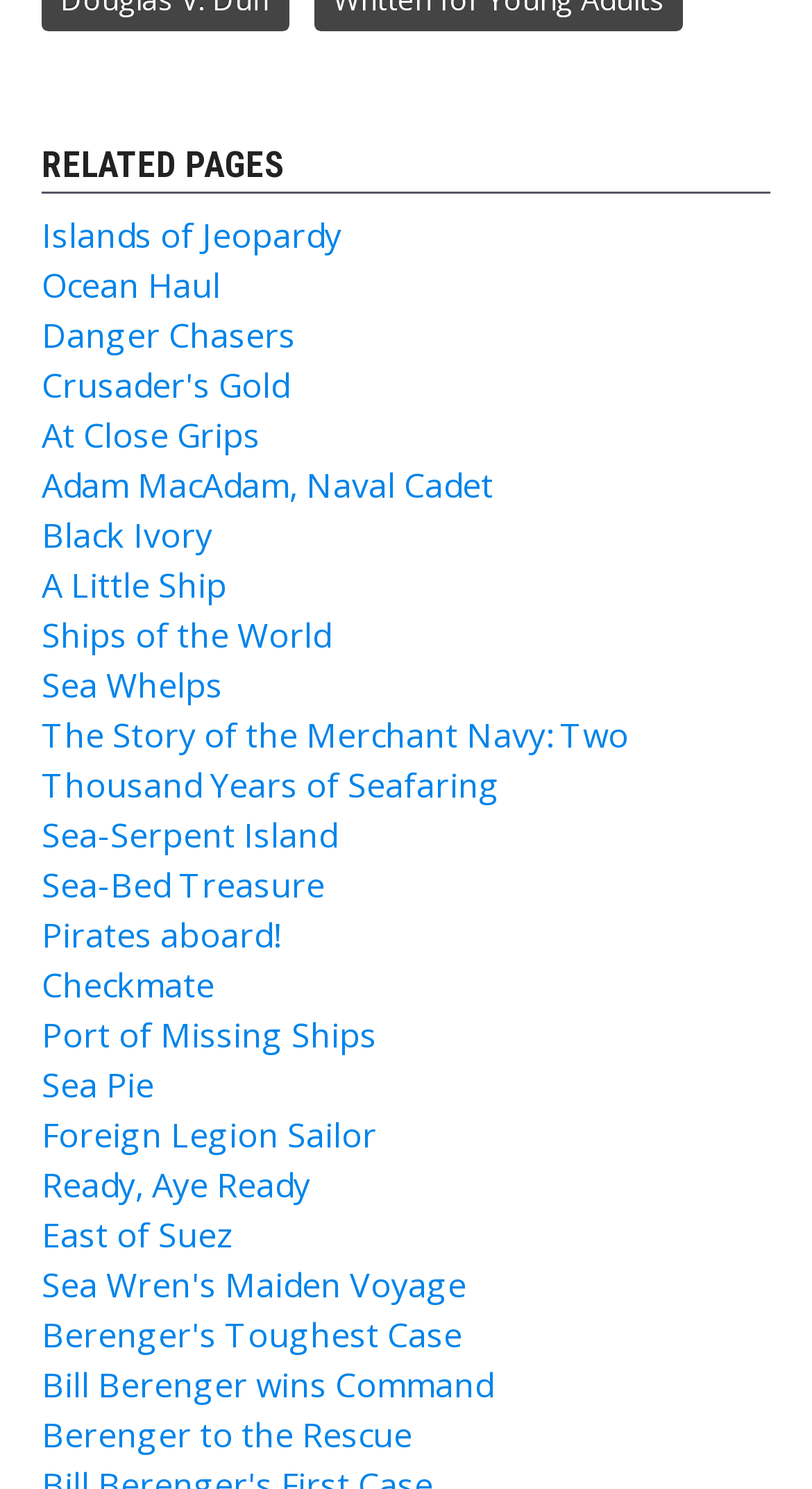Answer the following inquiry with a single word or phrase:
How many links are there above the 'RELATED PAGES' heading?

2